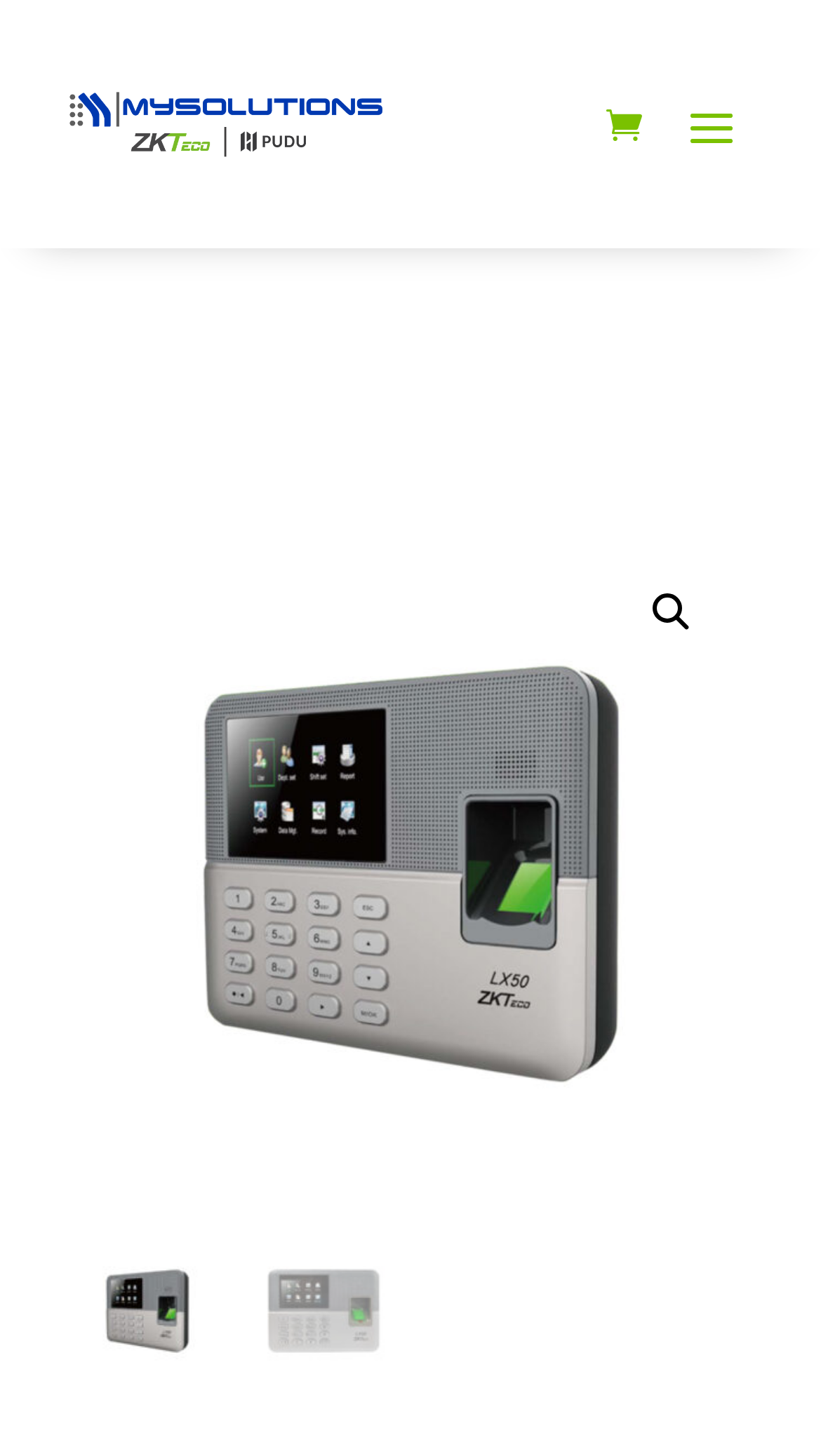What is the purpose of the link with a magnifying glass icon?
Refer to the image and give a detailed answer to the question.

I inferred the purpose of the link by looking at the OCR text '🔍' which is a common icon for search functionality. The link is likely used for searching within the webpage or the website.